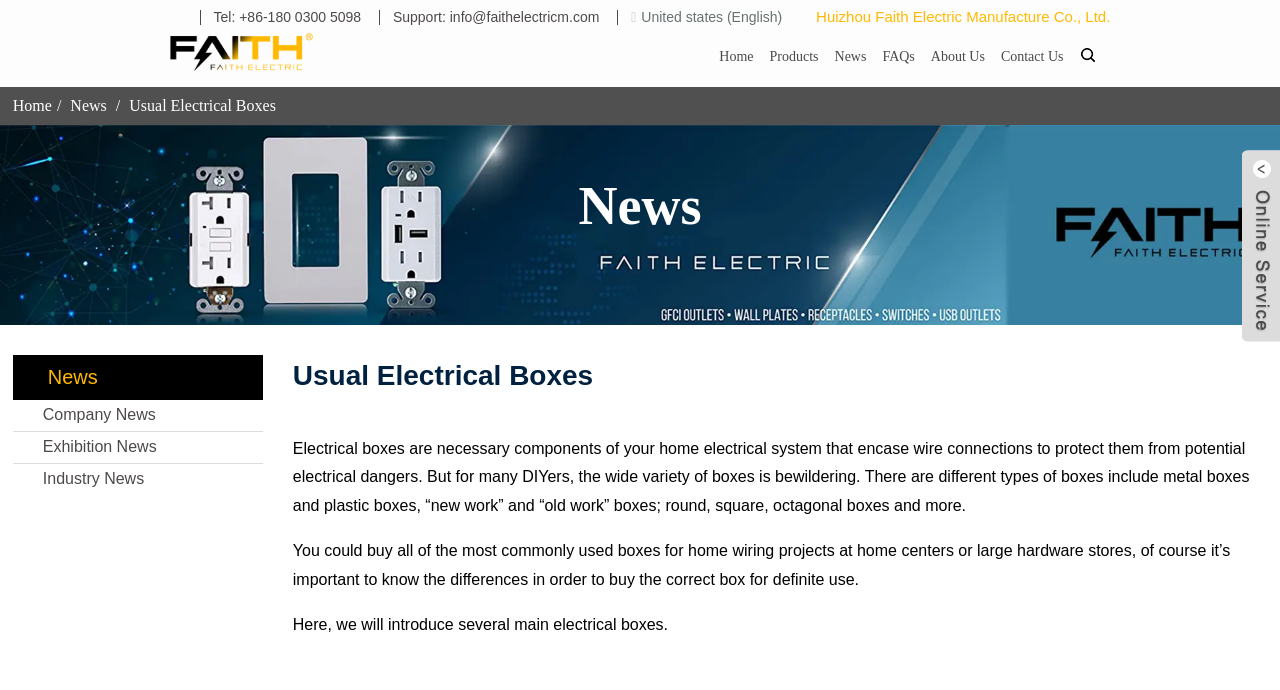Provide a brief response to the question below using a single word or phrase: 
What is the company's phone number?

+86-180 0300 5098